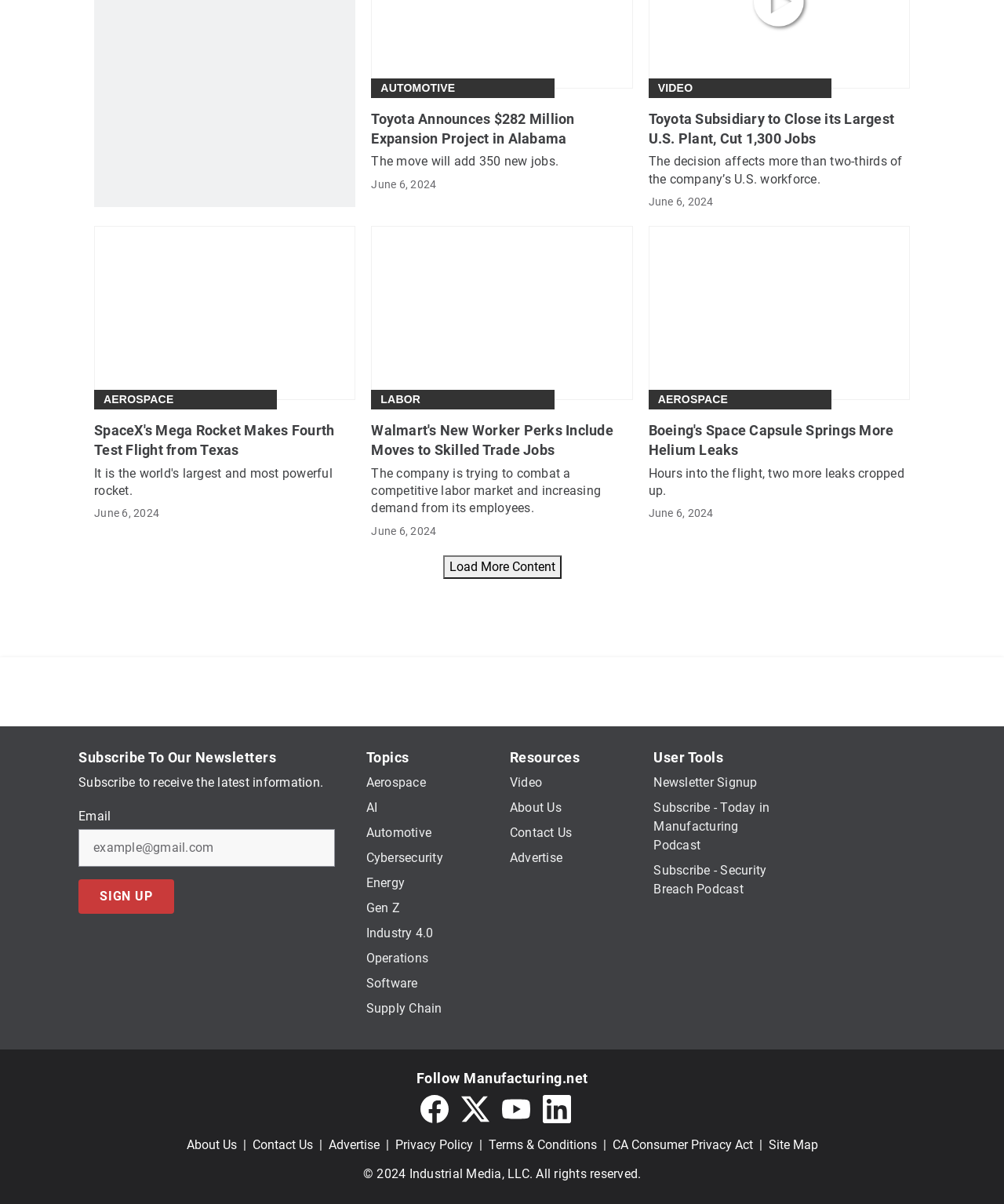Highlight the bounding box coordinates of the element you need to click to perform the following instruction: "Read the news about 'Toyota Announces $282 Million Expansion Project in Alabama'."

[0.37, 0.09, 0.63, 0.123]